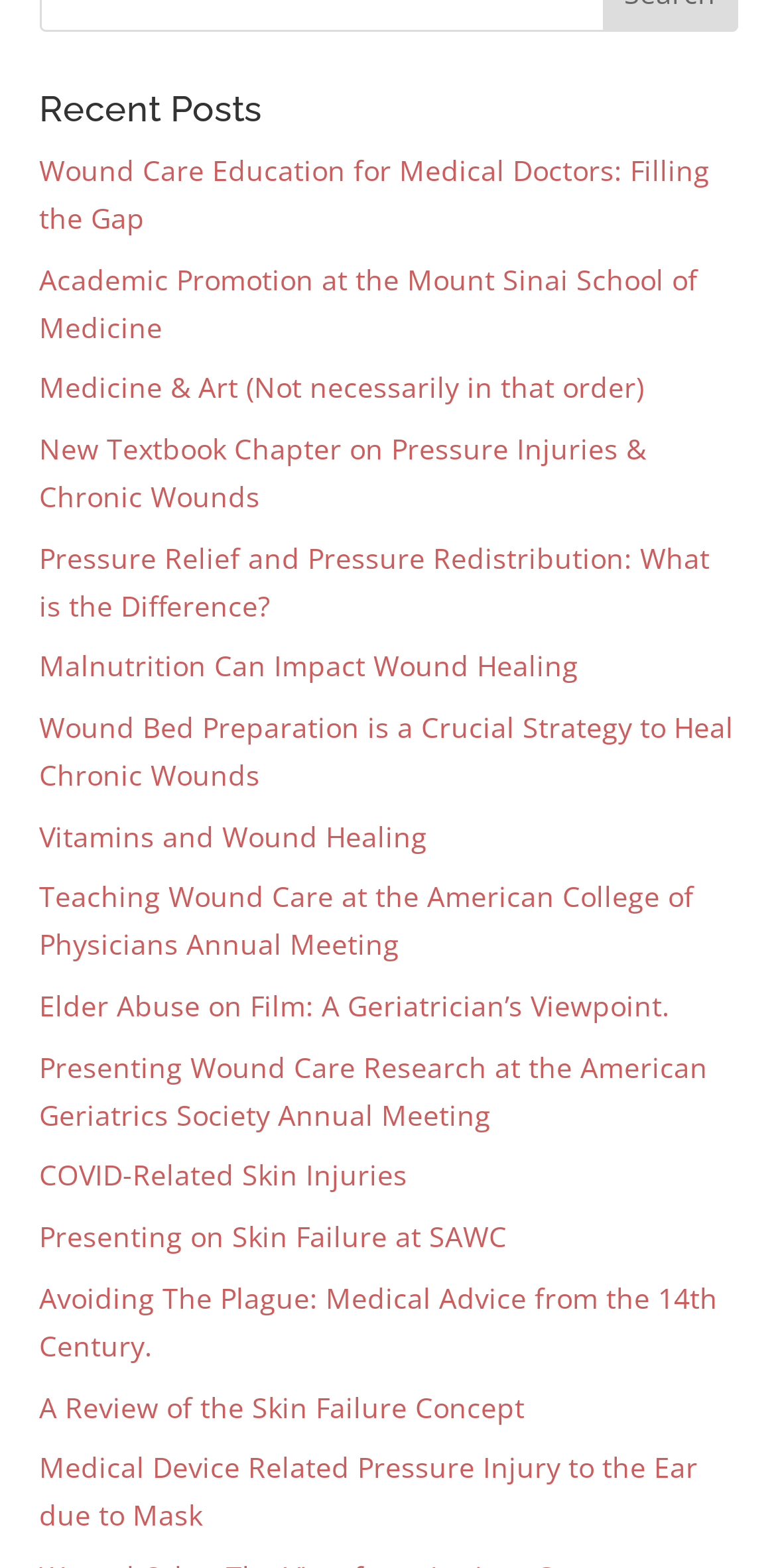Provide the bounding box coordinates of the HTML element this sentence describes: "Vitamins and Wound Healing". The bounding box coordinates consist of four float numbers between 0 and 1, i.e., [left, top, right, bottom].

[0.05, 0.521, 0.55, 0.545]